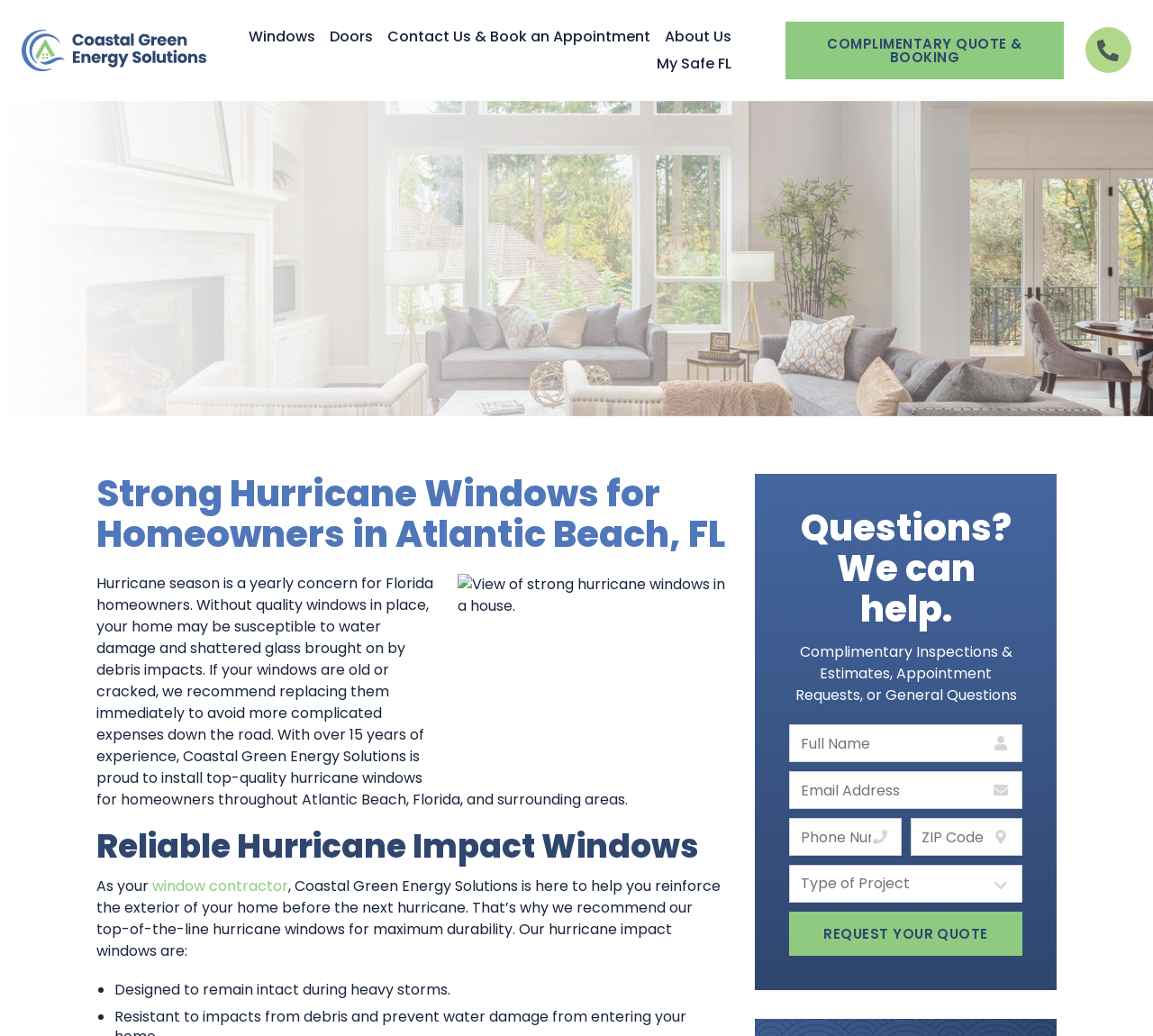Please identify the bounding box coordinates of the element I should click to complete this instruction: 'Call the phone number'. The coordinates should be given as four float numbers between 0 and 1, like this: [left, top, right, bottom].

[0.816, 0.097, 0.952, 0.118]